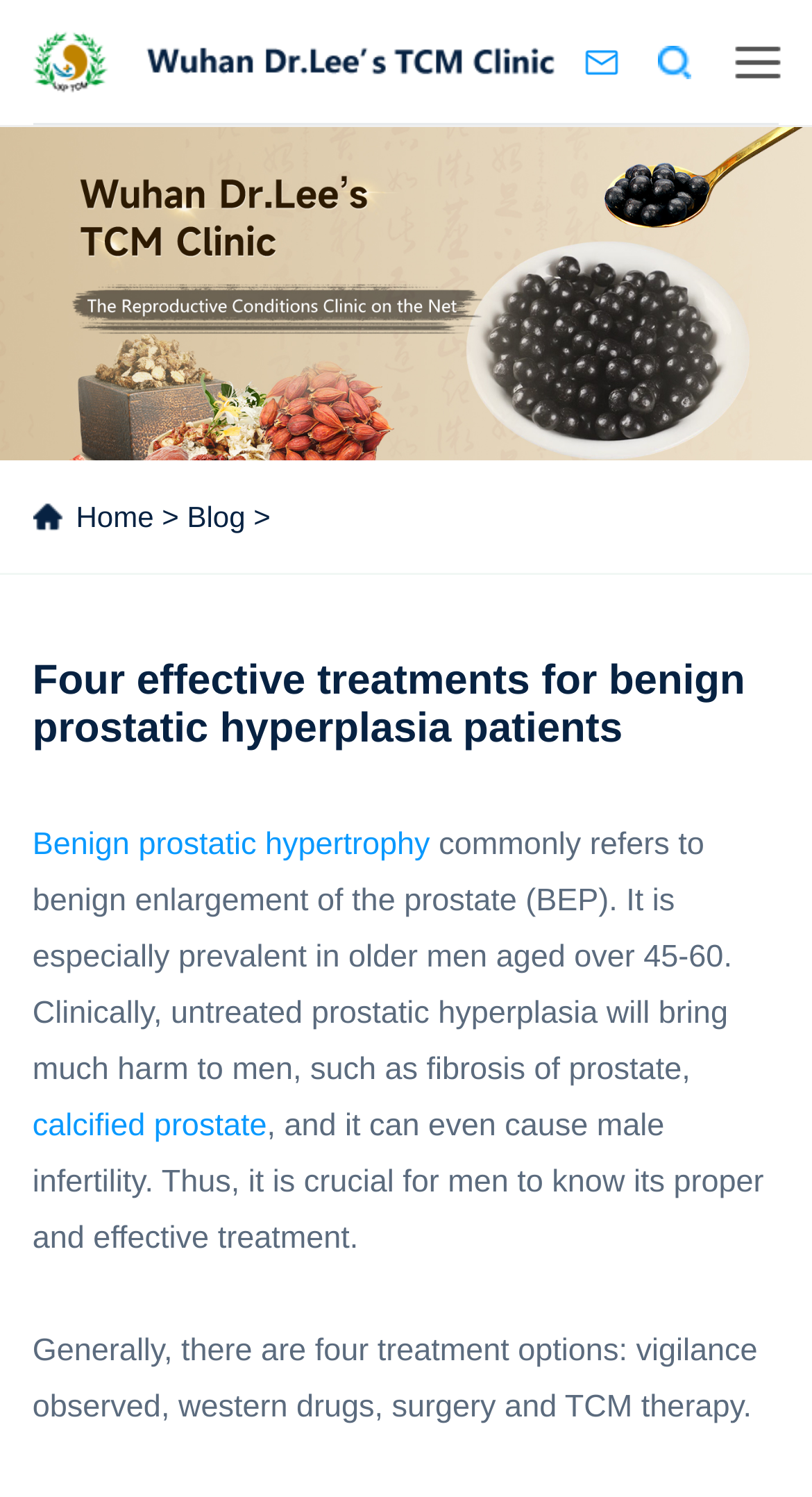Please use the details from the image to answer the following question comprehensively:
What is the age range for men prone to prostatic hyperplasia?

According to the webpage, prostatic hyperplasia is especially prevalent in older men aged over 45-60, which is mentioned in the text as 'It is especially prevalent in older men aged over 45-60'.